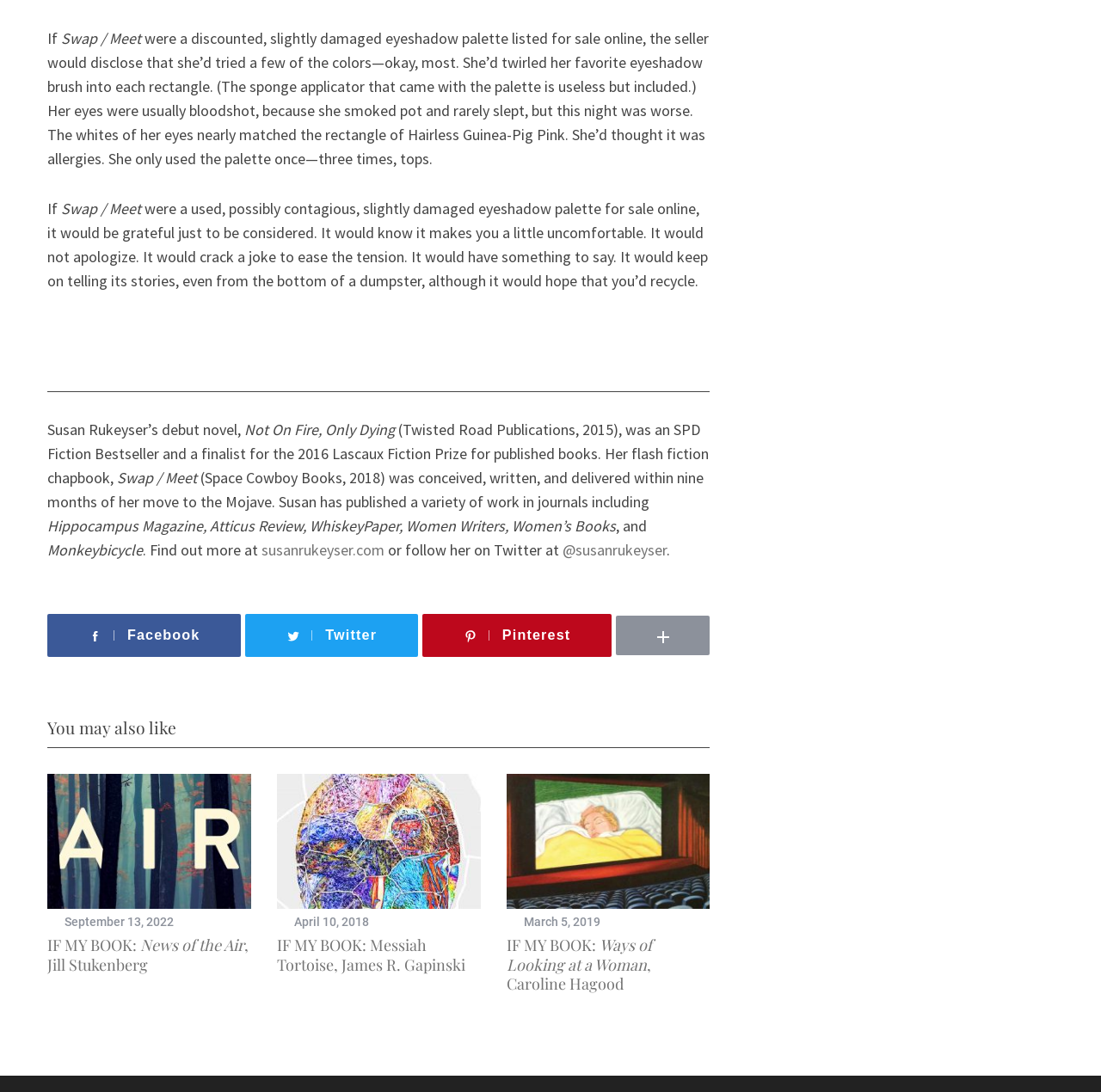What is the date of the book 'IF MY BOOK: News of the Air, Jill Stukenberg'?
Please describe in detail the information shown in the image to answer the question.

The date of the book 'IF MY BOOK: News of the Air, Jill Stukenberg' can be found next to the book title, which says 'September 13, 2022'.